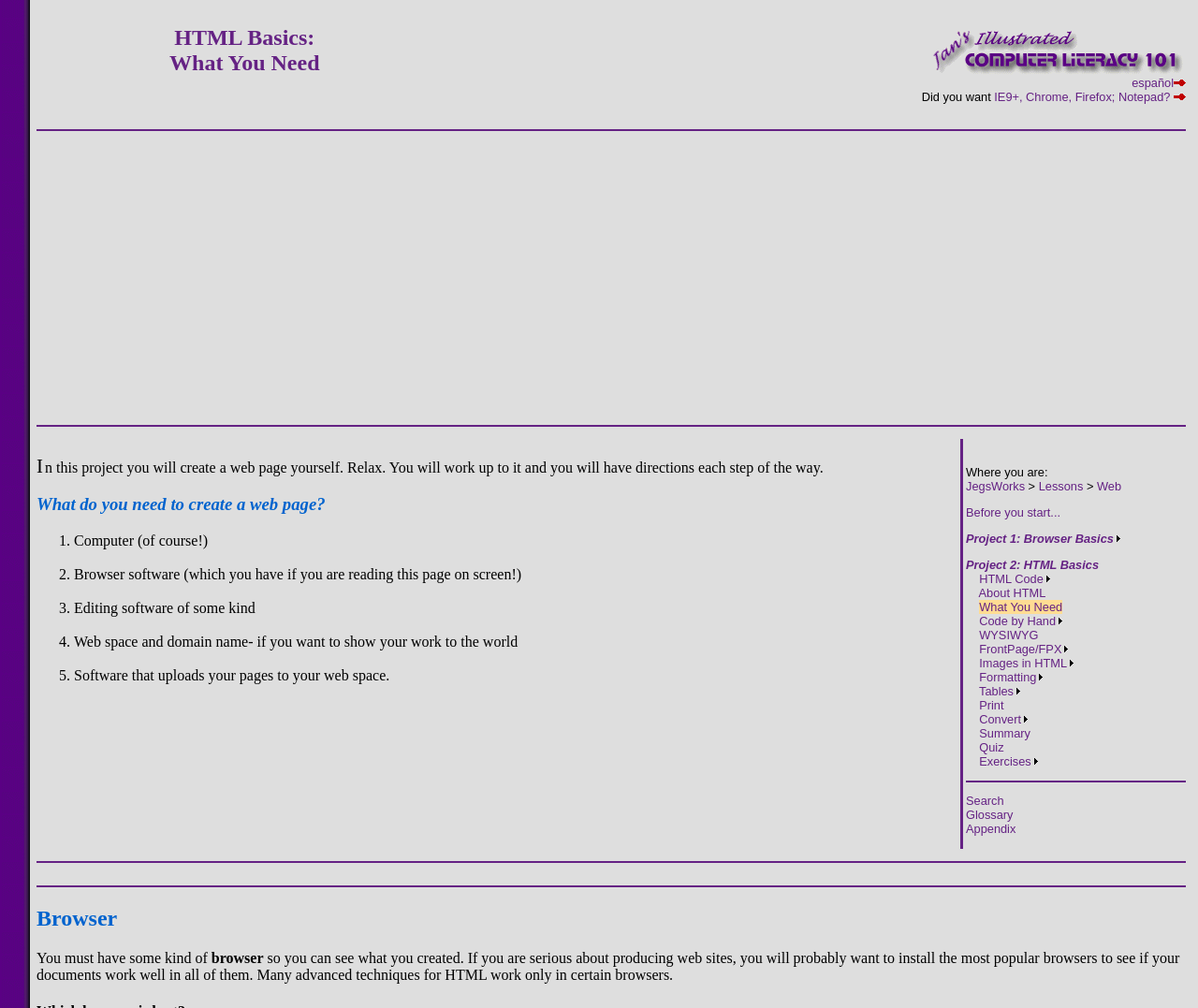How many types of software are mentioned as necessary for creating a web page?
Please give a detailed answer to the question using the information shown in the image.

The webpage mentions three types of software necessary for creating a web page: browser software, editing software, and software that uploads your pages to your web space.